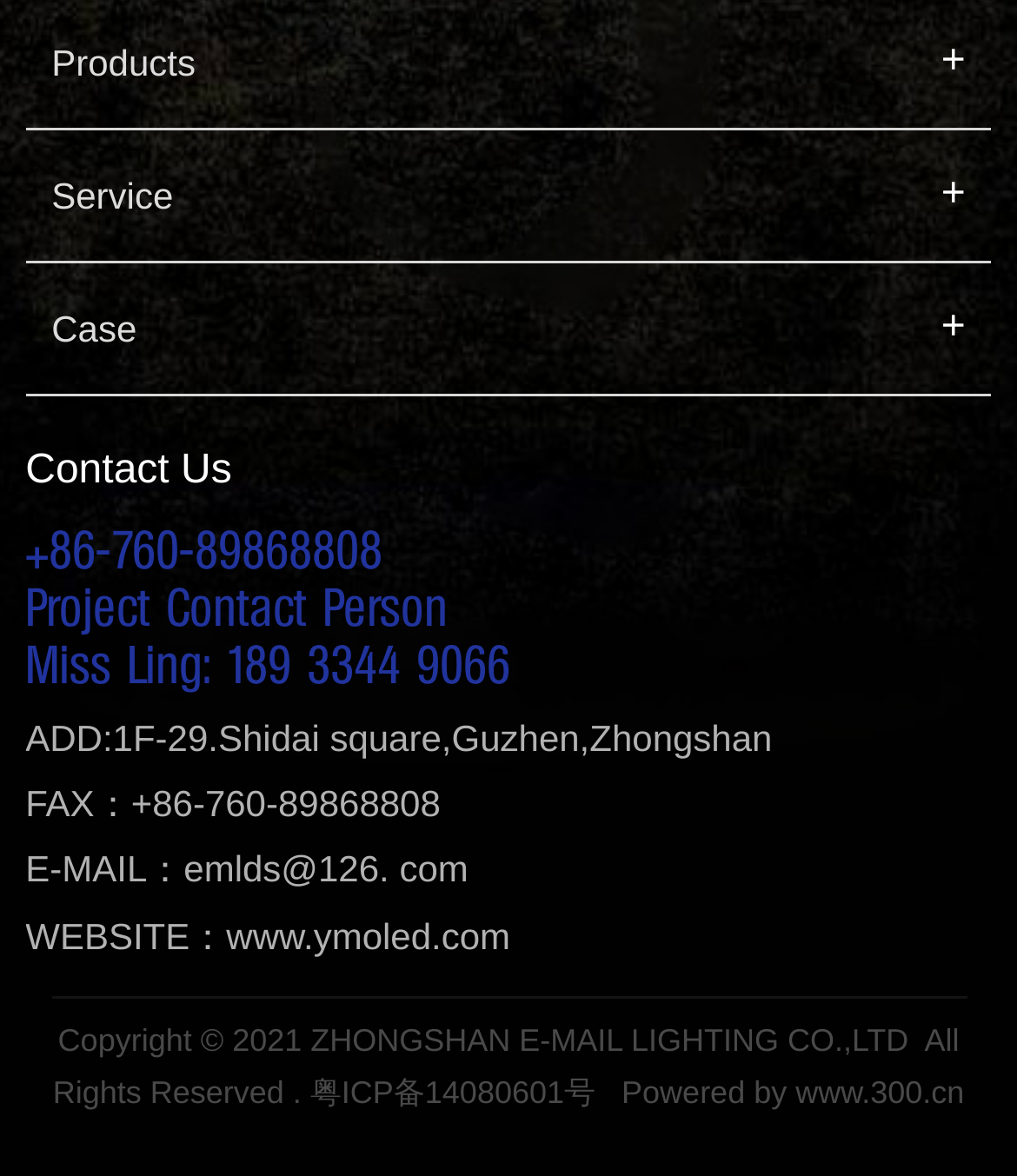Find and specify the bounding box coordinates that correspond to the clickable region for the instruction: "View case studies".

[0.025, 0.224, 0.975, 0.337]